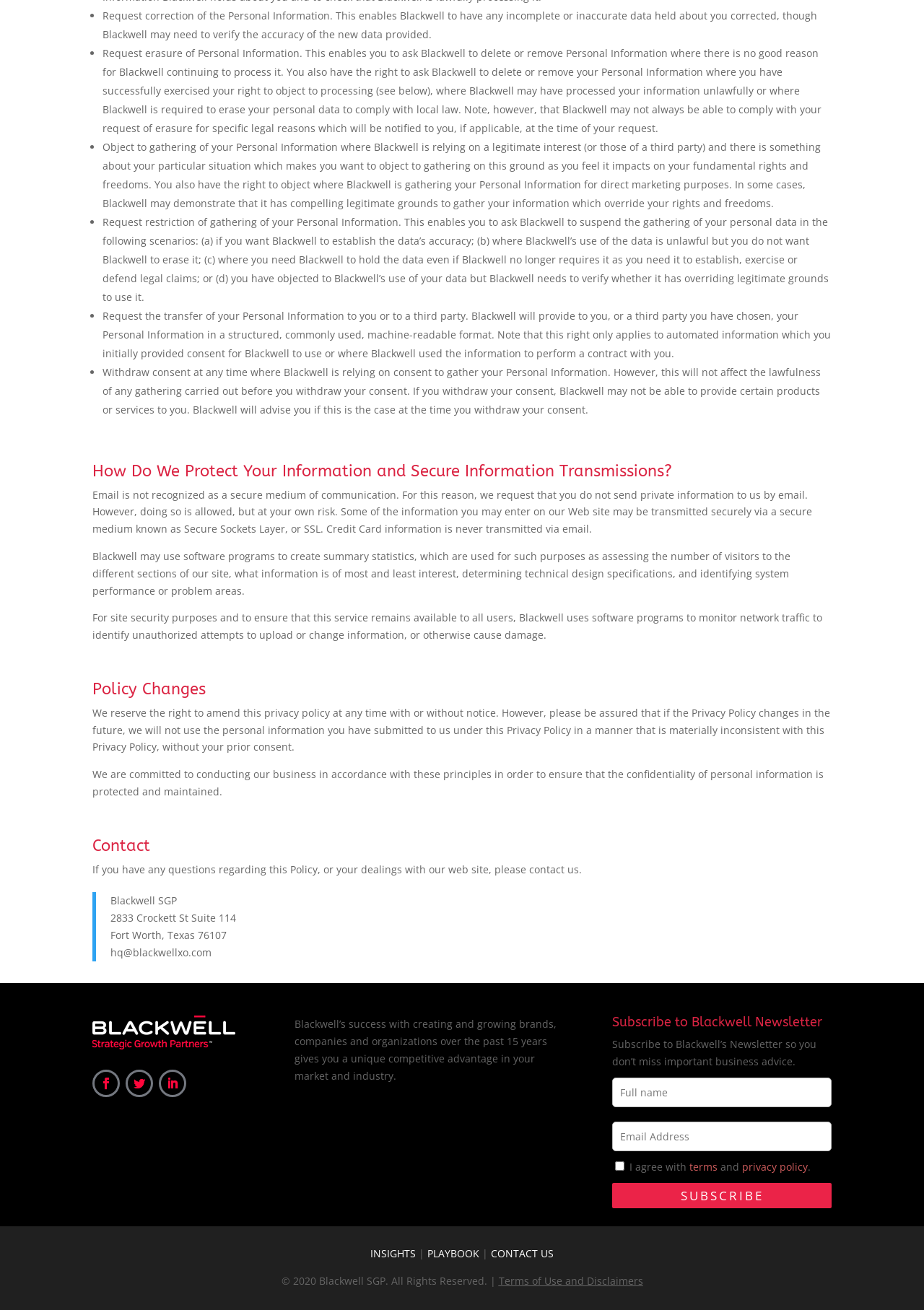Please specify the coordinates of the bounding box for the element that should be clicked to carry out this instruction: "Check the insights". The coordinates must be four float numbers between 0 and 1, formatted as [left, top, right, bottom].

[0.401, 0.951, 0.45, 0.962]